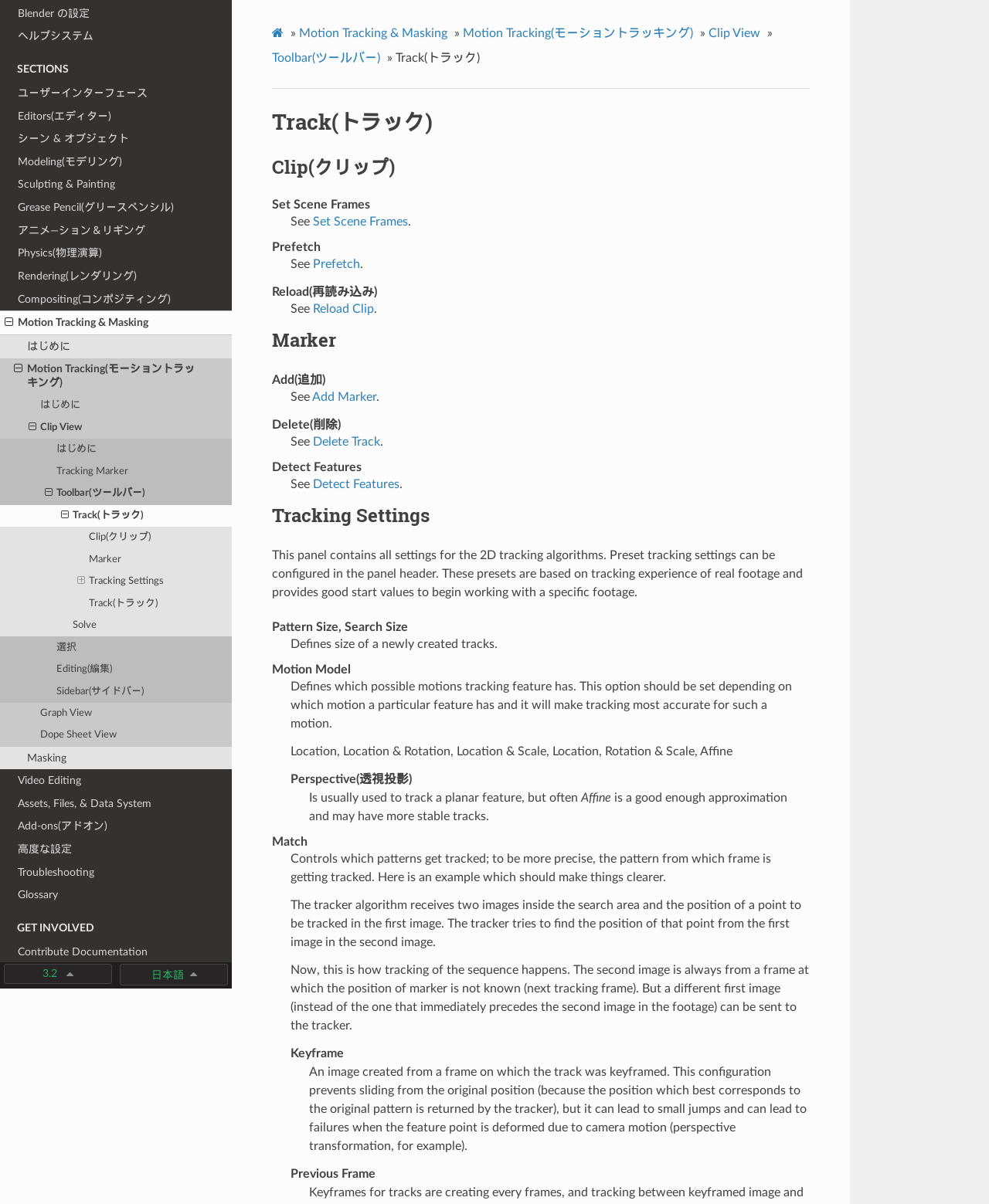Provide the bounding box coordinates of the HTML element described by the text: "Prefetch". The coordinates should be in the format [left, top, right, bottom] with values between 0 and 1.

[0.316, 0.214, 0.364, 0.224]